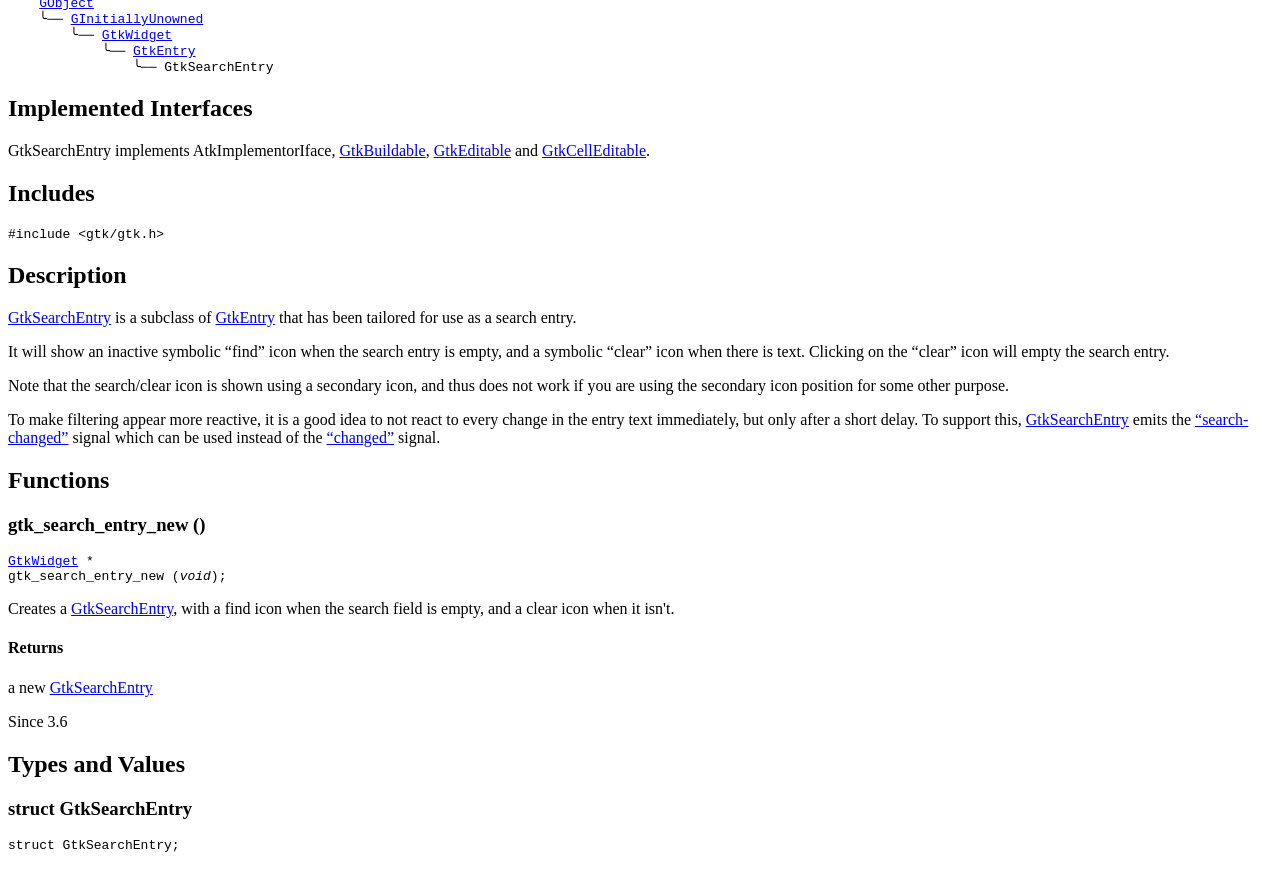Locate the bounding box coordinates for the element described below: "GtkSearchEntry". The coordinates must be four float values between 0 and 1, formatted as [left, top, right, bottom].

[0.056, 0.686, 0.135, 0.706]